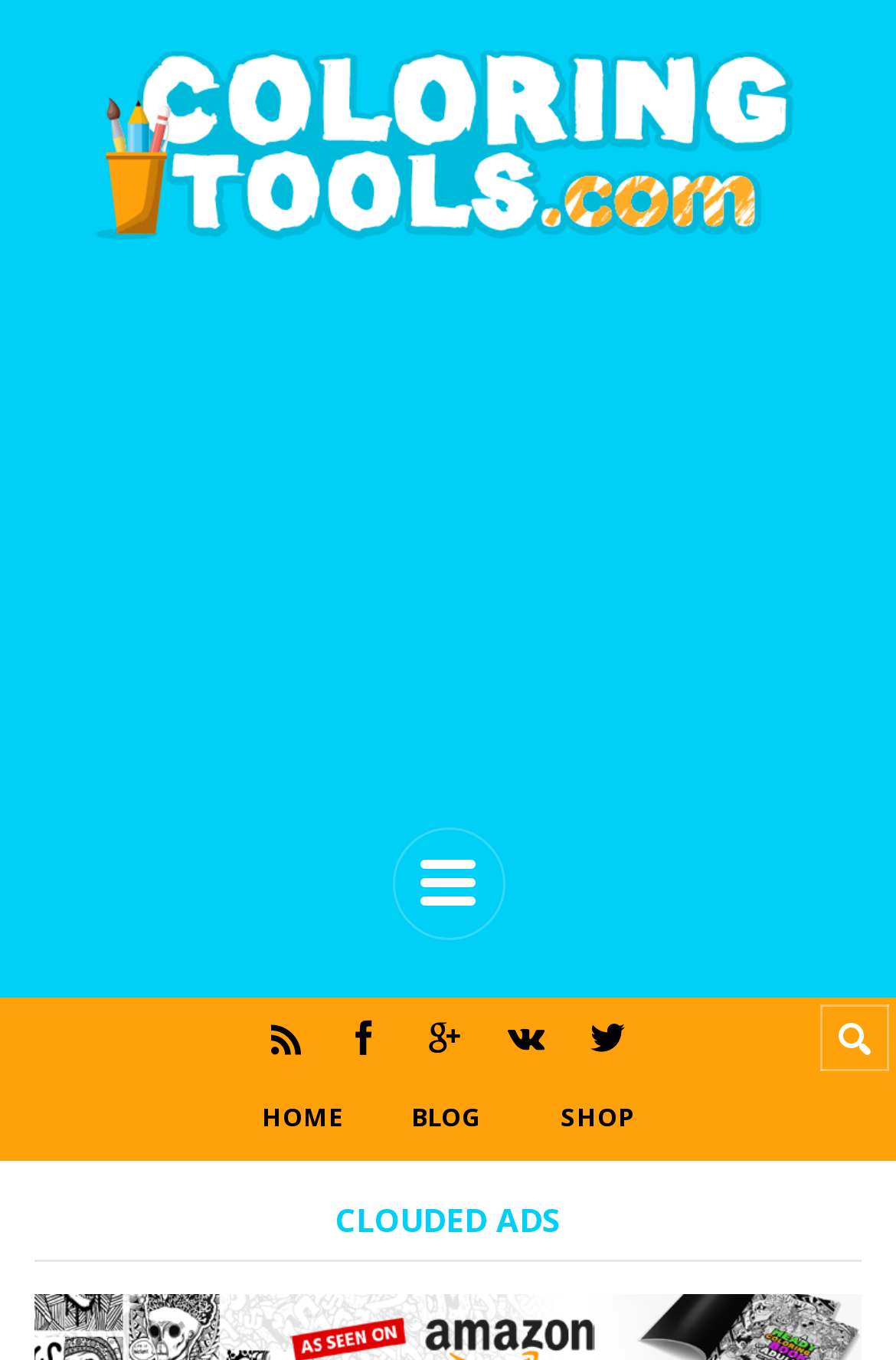What is the logo of the website?
Look at the image and answer the question with a single word or phrase.

Truemag